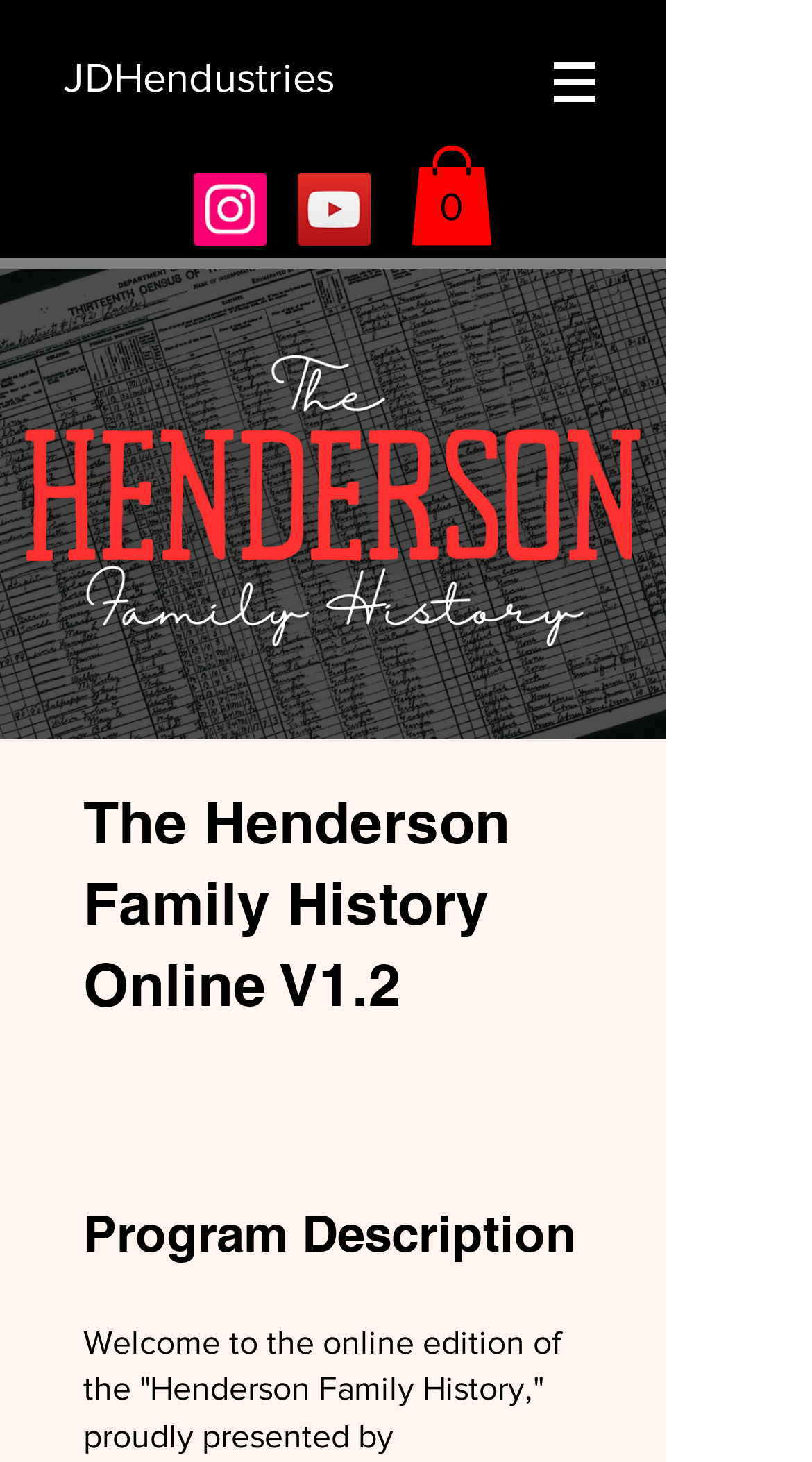What is the title of the program description section?
Please provide a comprehensive answer to the question based on the webpage screenshot.

The program description section is located below the main heading, and it has a heading that says 'Program Description'. This is the title of the section that provides a description of the program.